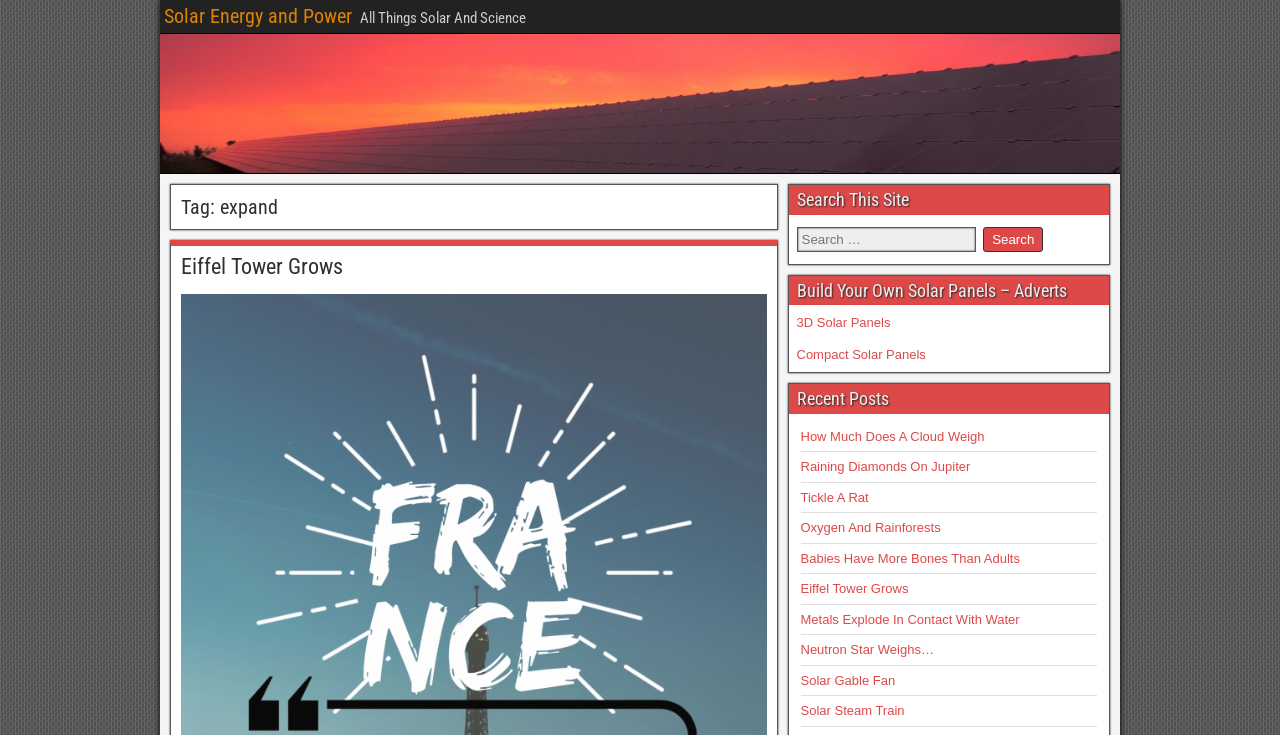Give a one-word or one-phrase response to the question: 
What is the topic of the link 'Eiffel Tower Grows'?

Eiffel Tower